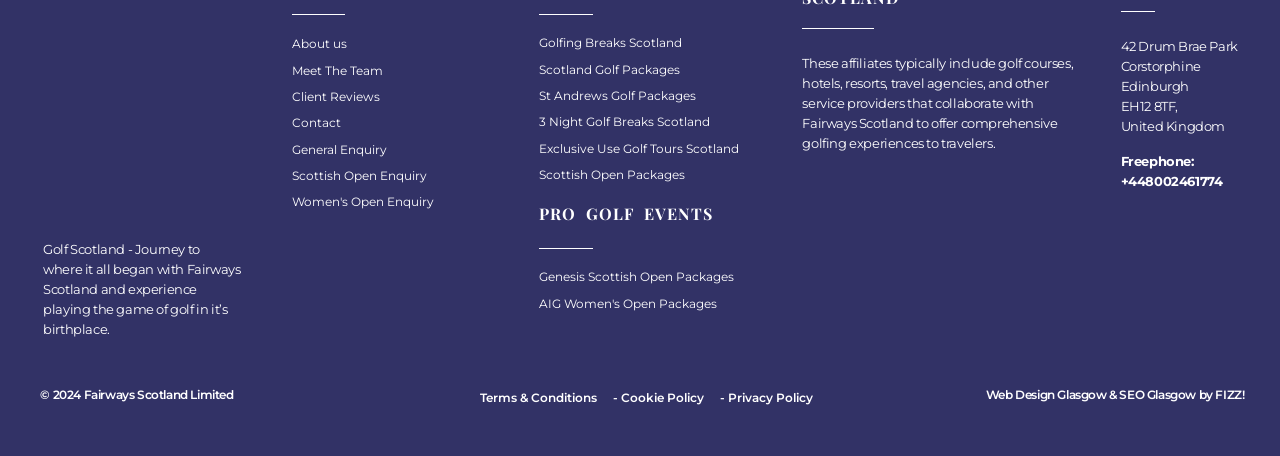Indicate the bounding box coordinates of the element that needs to be clicked to satisfy the following instruction: "View 'Golfing Breaks Scotland'". The coordinates should be four float numbers between 0 and 1, i.e., [left, top, right, bottom].

[0.421, 0.066, 0.591, 0.124]